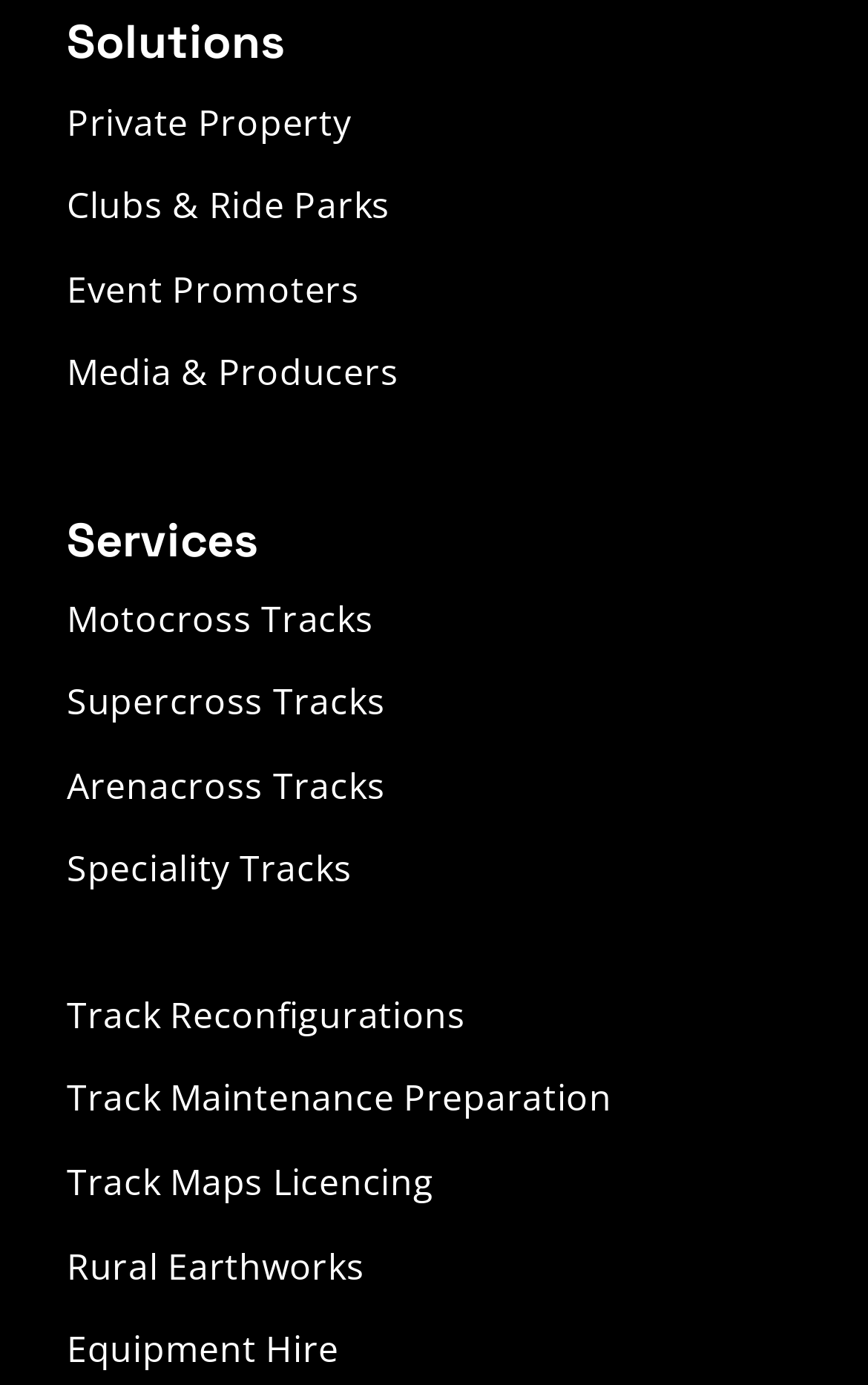Identify the bounding box coordinates of the area you need to click to perform the following instruction: "Check out Rural Earthworks".

[0.077, 0.893, 0.923, 0.94]